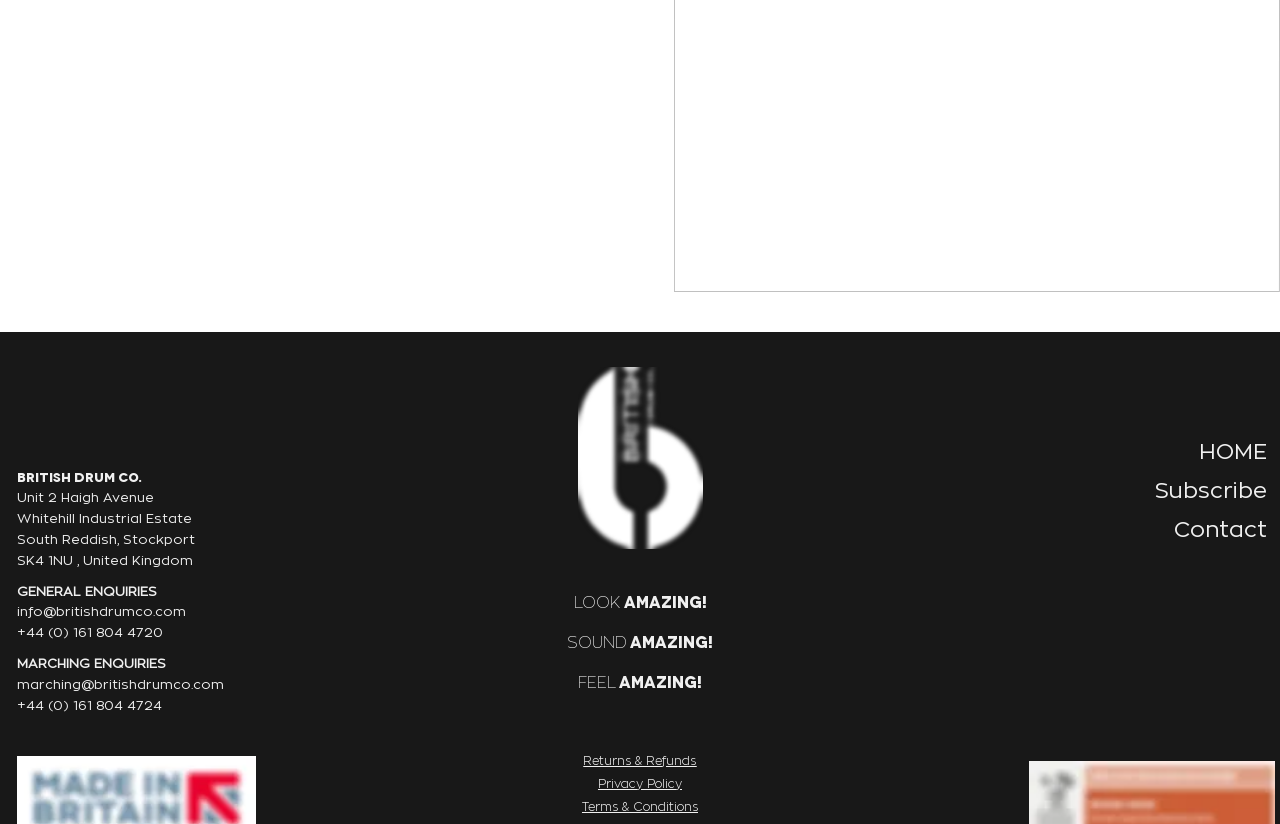Identify the bounding box coordinates for the region of the element that should be clicked to carry out the instruction: "Contact for general enquiries". The bounding box coordinates should be four float numbers between 0 and 1, i.e., [left, top, right, bottom].

[0.013, 0.708, 0.122, 0.725]